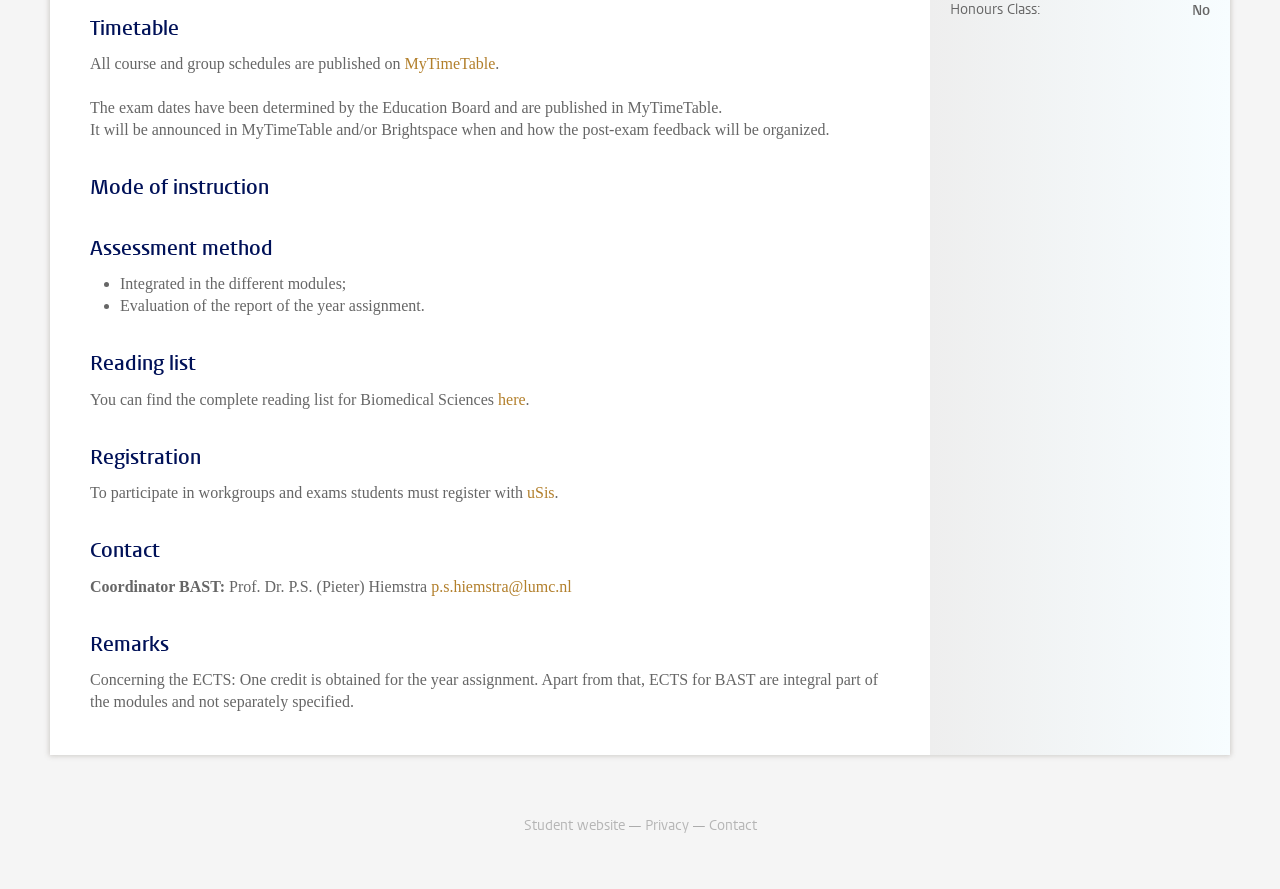Provide a one-word or short-phrase answer to the question:
What is the name of the timetable platform?

MyTimeTable